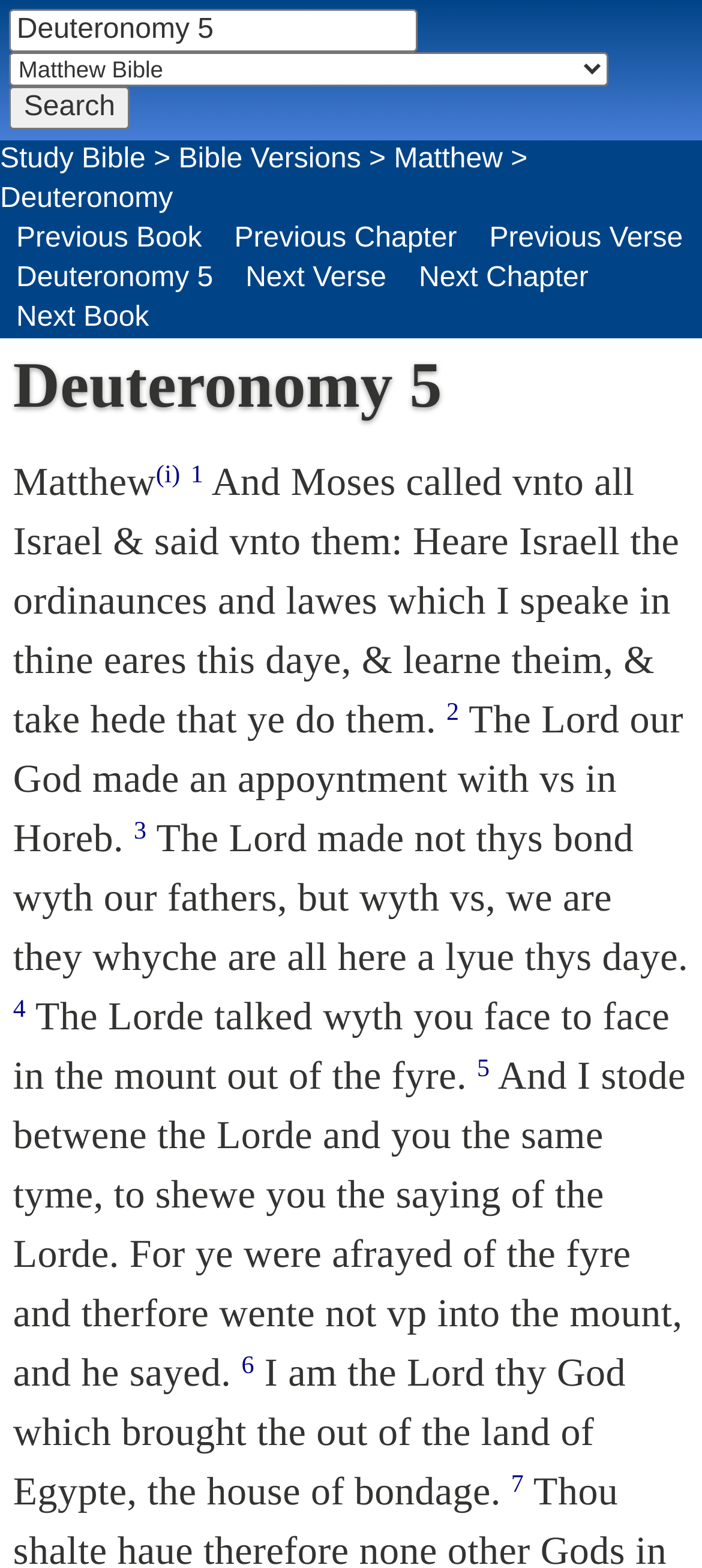Answer the question briefly using a single word or phrase: 
What is the book being displayed?

Deuteronomy